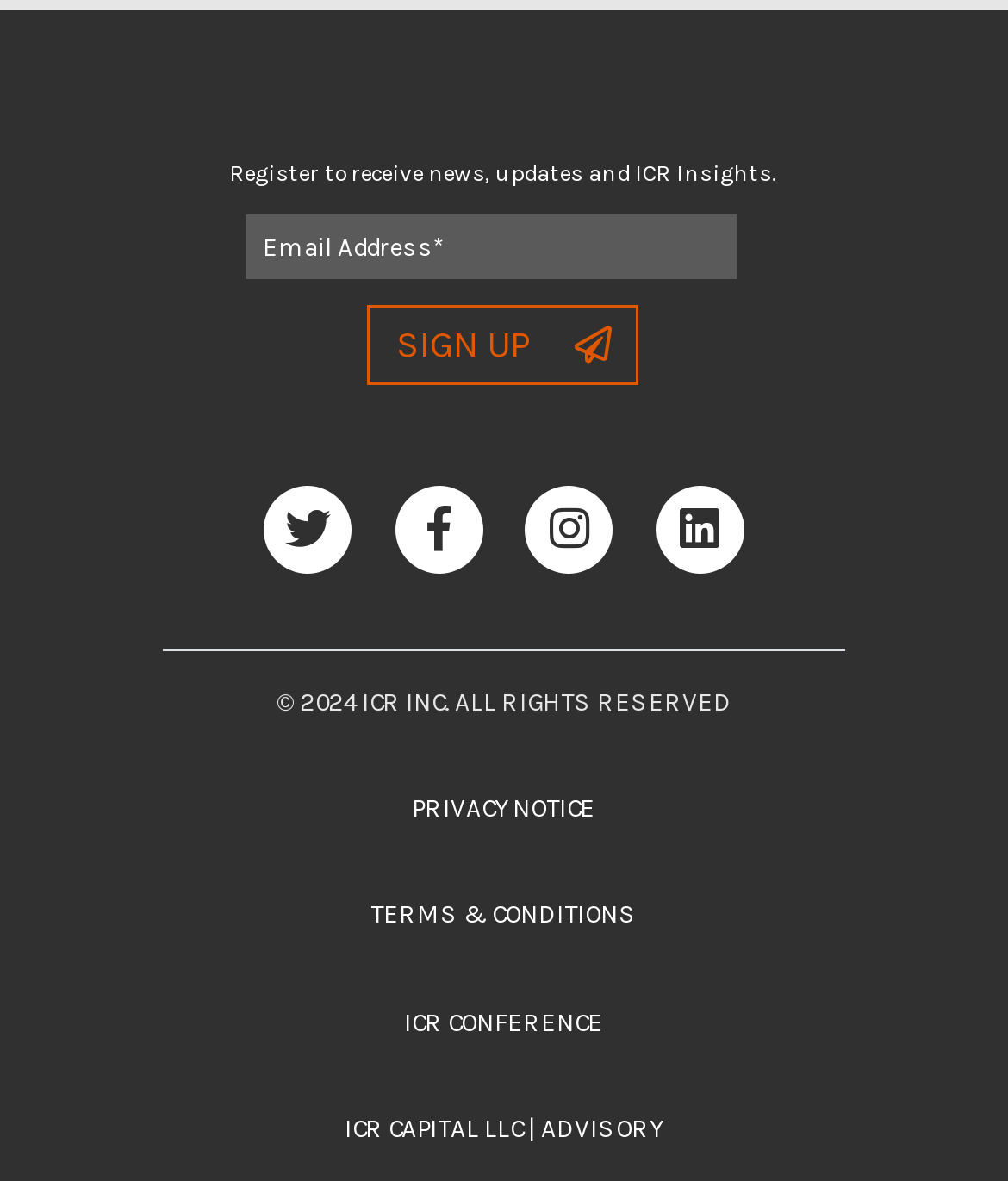What is the copyright information?
Please give a detailed and elaborate answer to the question.

The static text at the bottom of the page indicates that the copyright for the website belongs to ICR INC. and is valid for the year 2024.